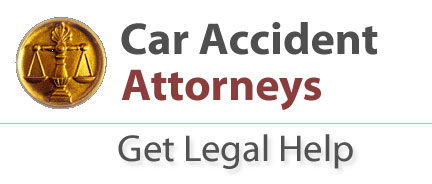Give a one-word or phrase response to the following question: What tone does the overall design convey?

Professional and trustworthy